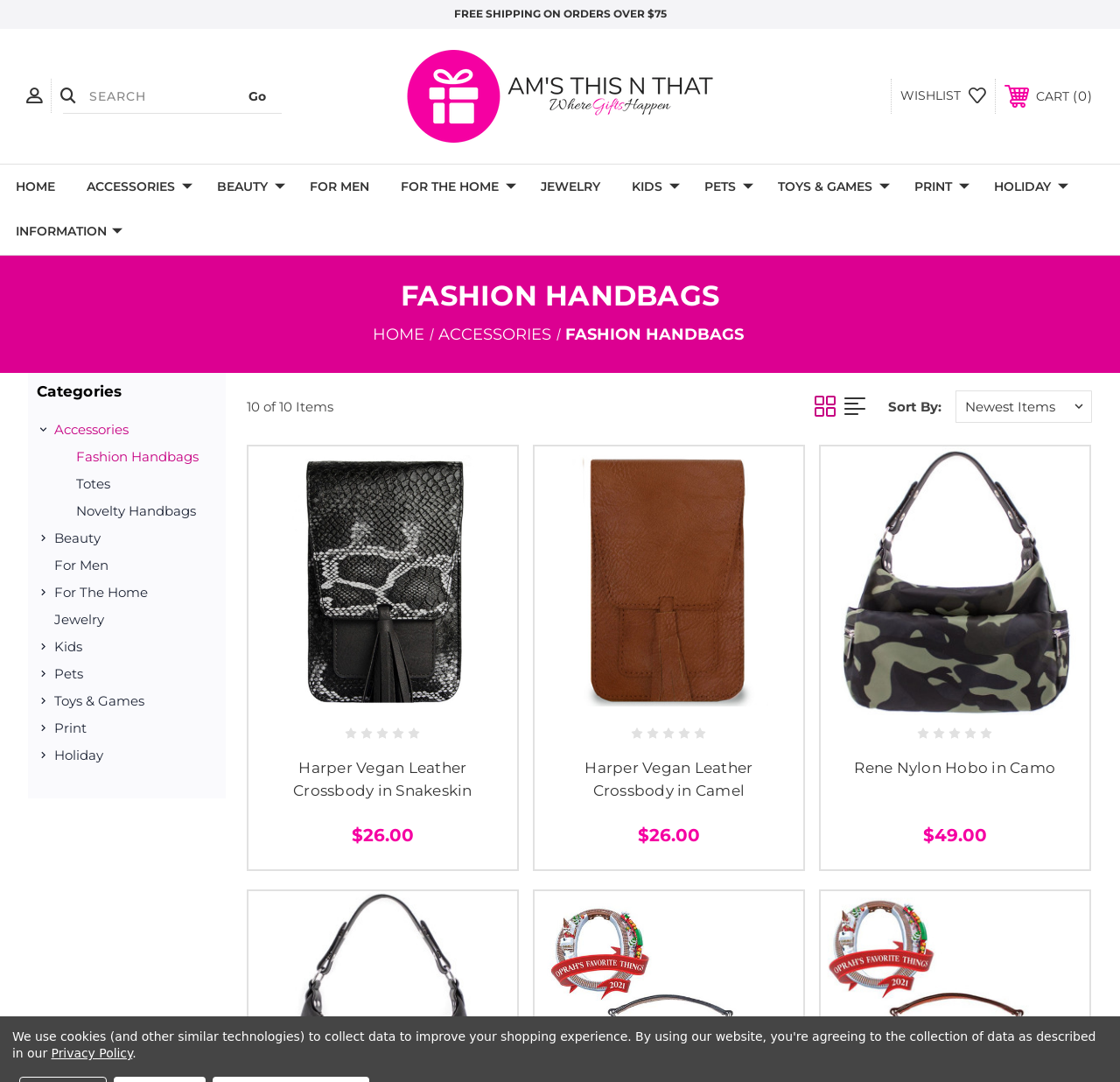Write an elaborate caption that captures the essence of the webpage.

This webpage is an online shopping platform, specifically showcasing fashion handbags. At the top, there is a navigation bar with links to various categories, including "Home", "Accessories", "Beauty", "For Men", and more. Below the navigation bar, there is a search bar with a "Go" button and a wishlist icon. On the top-right corner, there is a cart icon with a count of 0 items.

The main content of the page is divided into two sections. The first section displays a breadcrumb navigation, showing the current location as "Fashion Handbags" under "Accessories". Below this, there is a list of categories, including "Accessories", "Fashion Handbags", "Totes", and more.

The second section displays a list of 10 items, with two items per row. Each item is presented as an article with a figure, a heading, and a description. The figure includes an image of the handbag, and the heading displays the name of the handbag. Below the heading, there are buttons to add the item to the wishlist, compare prices, and add to cart. The price of each item is also displayed.

On the right side of the page, there is a sorting option, allowing users to sort the items by various criteria. Above the sorting option, there is a text indicating that there are 10 items in total.